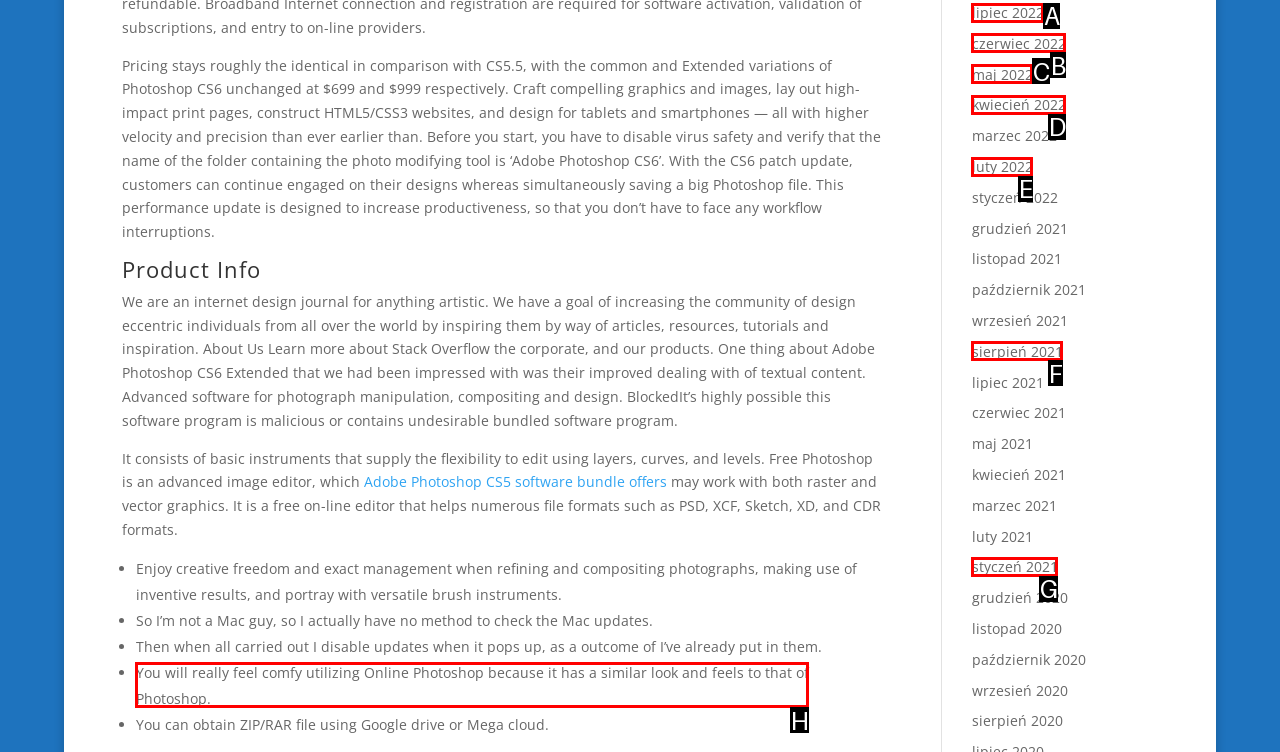Which choice should you pick to execute the task: Explore the 'Online Photoshop' features
Respond with the letter associated with the correct option only.

H